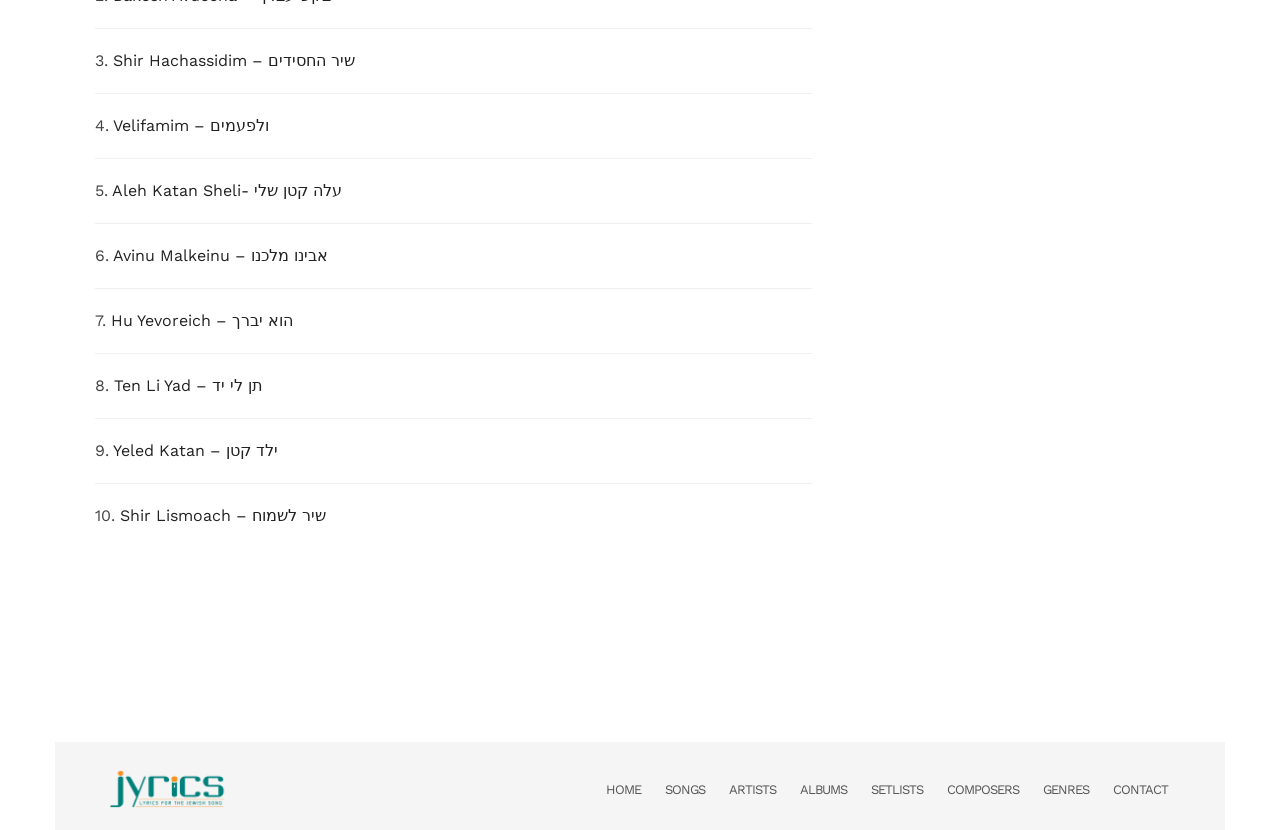Bounding box coordinates are specified in the format (top-left x, top-left y, bottom-right x, bottom-right y). All values are floating point numbers bounded between 0 and 1. Please provide the bounding box coordinate of the region this sentence describes: Shir Hachassidim – שיר החסידים

[0.088, 0.062, 0.277, 0.086]